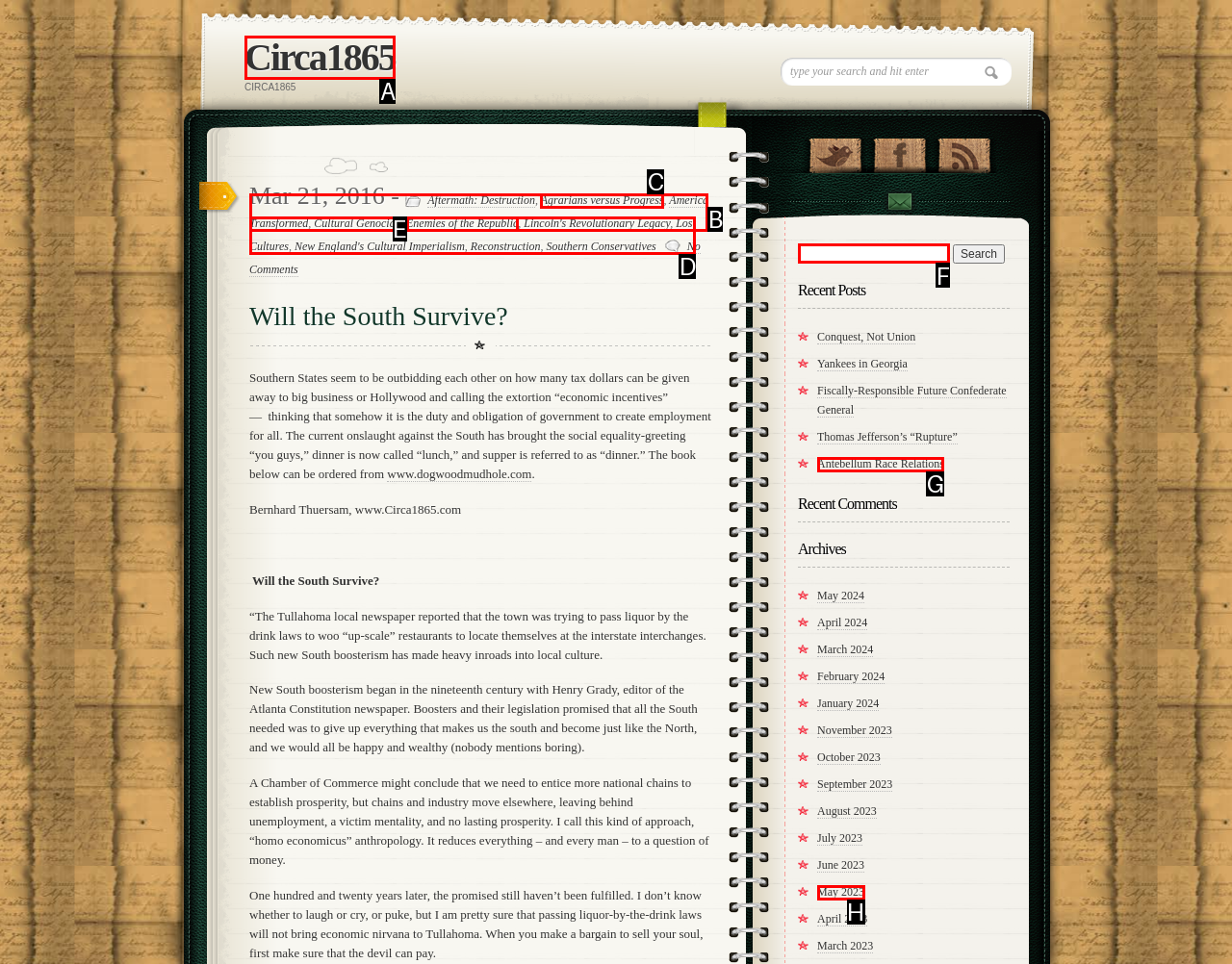Based on the task: Search for something again, which UI element should be clicked? Answer with the letter that corresponds to the correct option from the choices given.

F